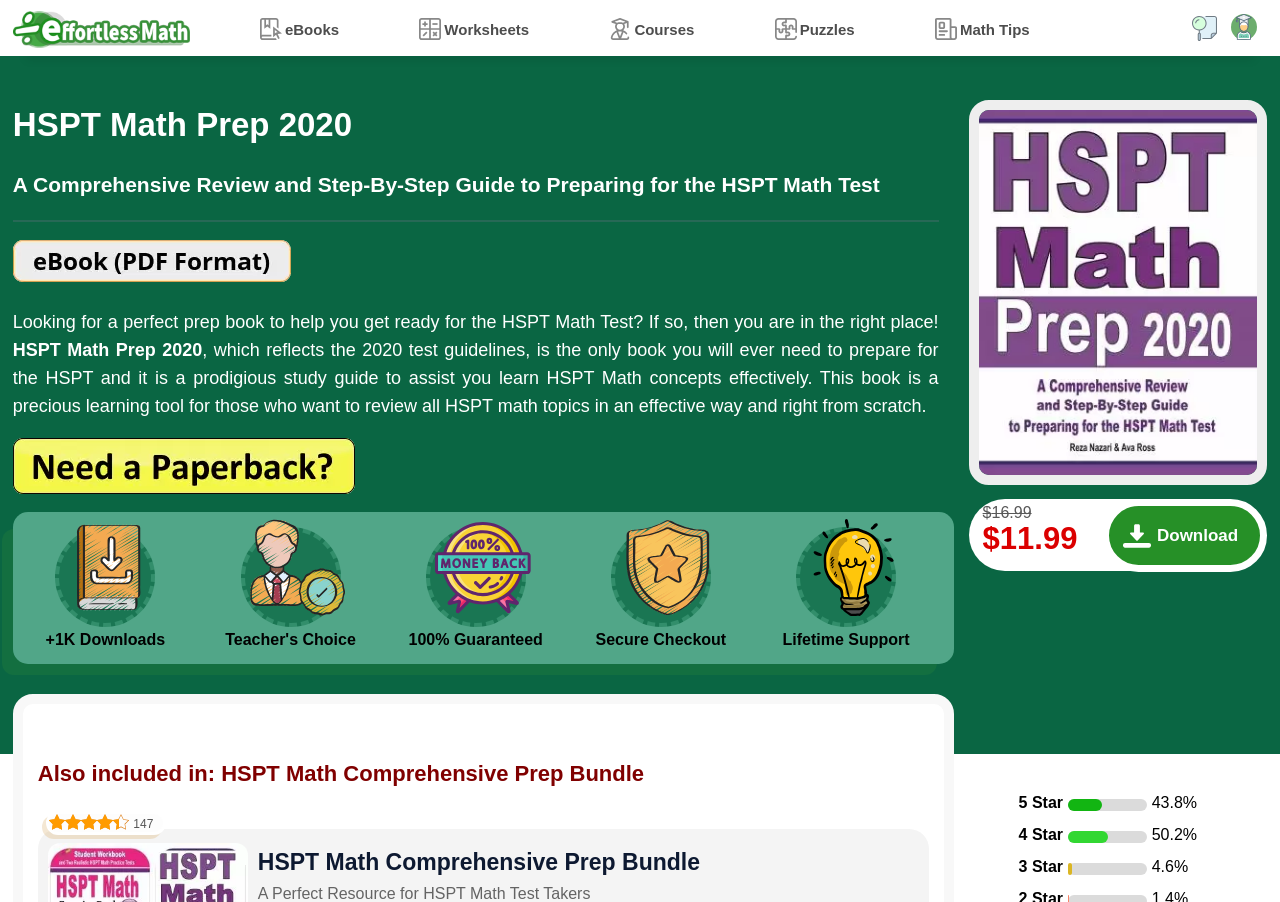Find the bounding box coordinates of the element to click in order to complete this instruction: "Click the 'Courses' link". The bounding box coordinates must be four float numbers between 0 and 1, denoted as [left, top, right, bottom].

[0.476, 0.0, 0.543, 0.062]